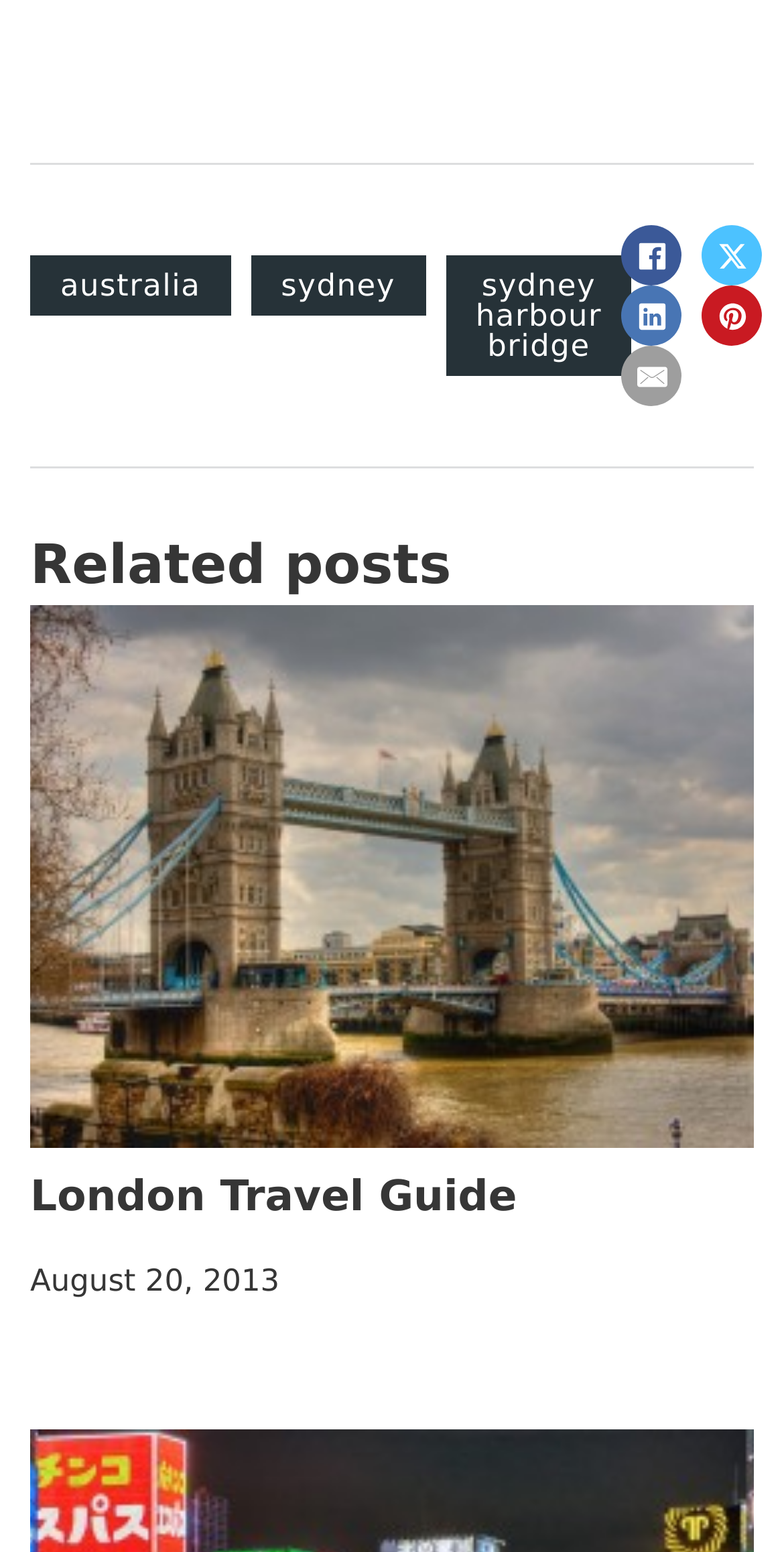Can you identify the bounding box coordinates of the clickable region needed to carry out this instruction: 'Click on Australia'? The coordinates should be four float numbers within the range of 0 to 1, stated as [left, top, right, bottom].

[0.038, 0.165, 0.294, 0.203]